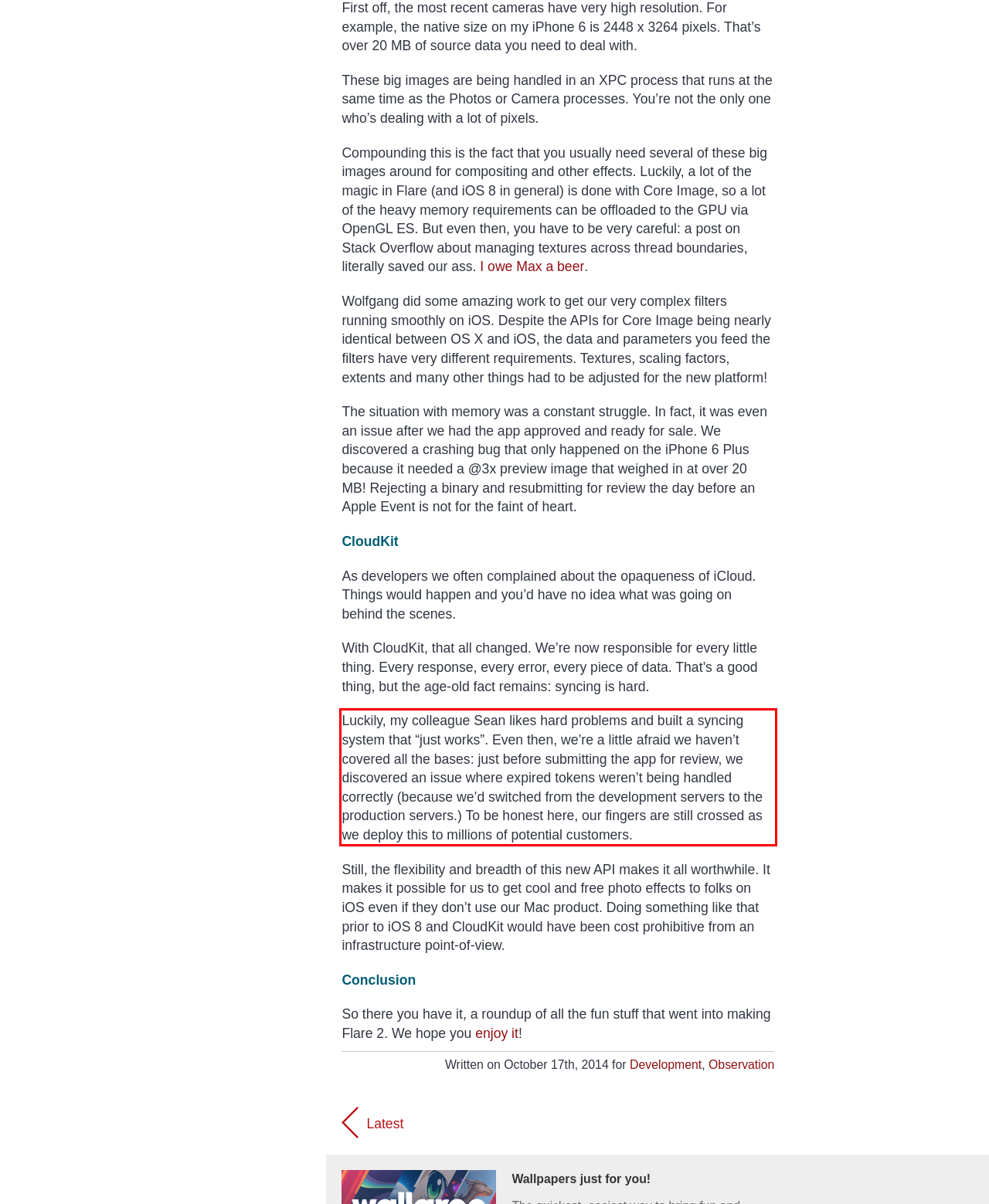Look at the provided screenshot of the webpage and perform OCR on the text within the red bounding box.

Luckily, my colleague Sean likes hard problems and built a syncing system that “just works”. Even then, we’re a little afraid we haven’t covered all the bases: just before submitting the app for review, we discovered an issue where expired tokens weren’t being handled correctly (because we’d switched from the development servers to the production servers.) To be honest here, our fingers are still crossed as we deploy this to millions of potential customers.